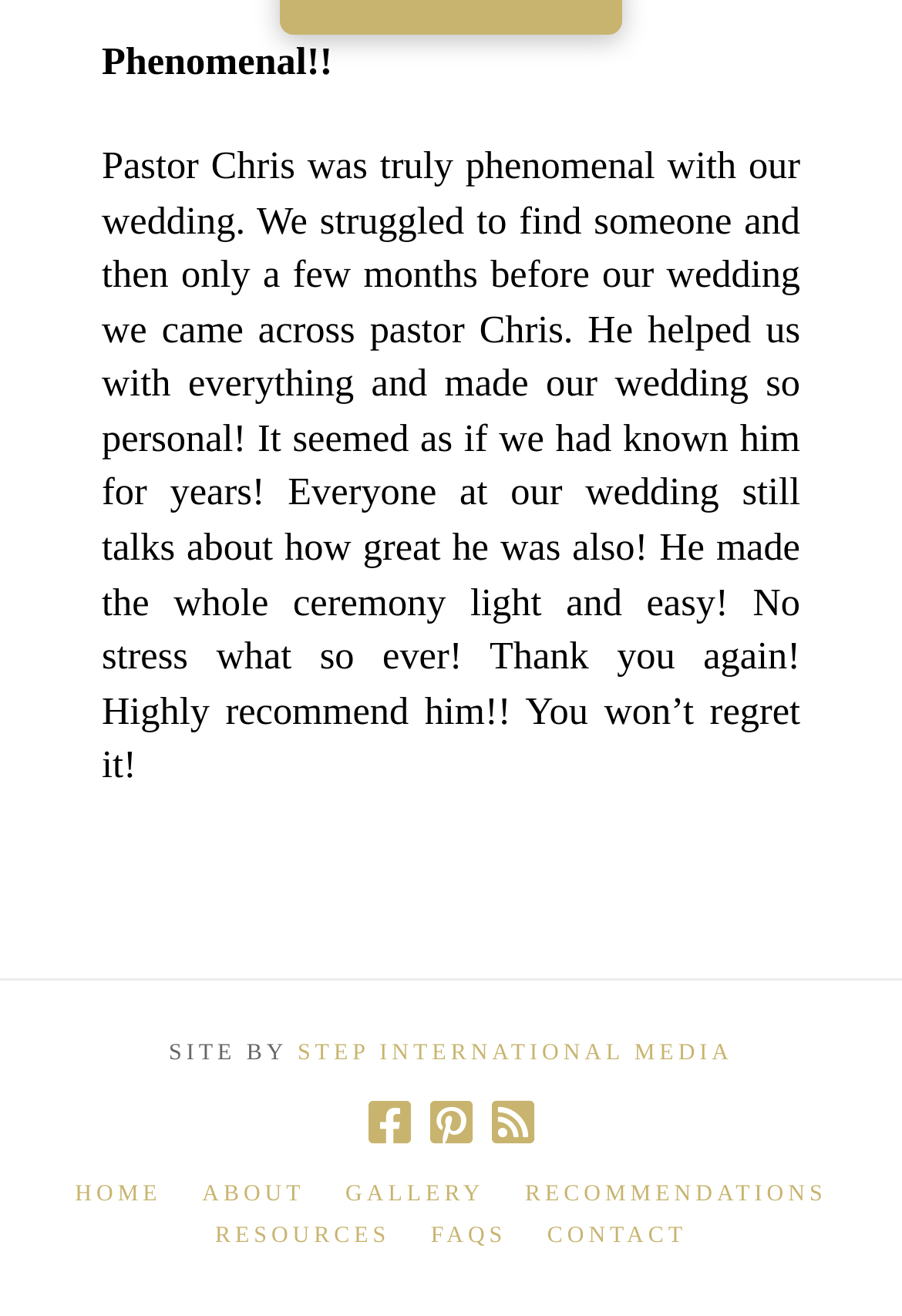What is the last menu item on the webpage?
Please use the visual content to give a single word or phrase answer.

CONTACT